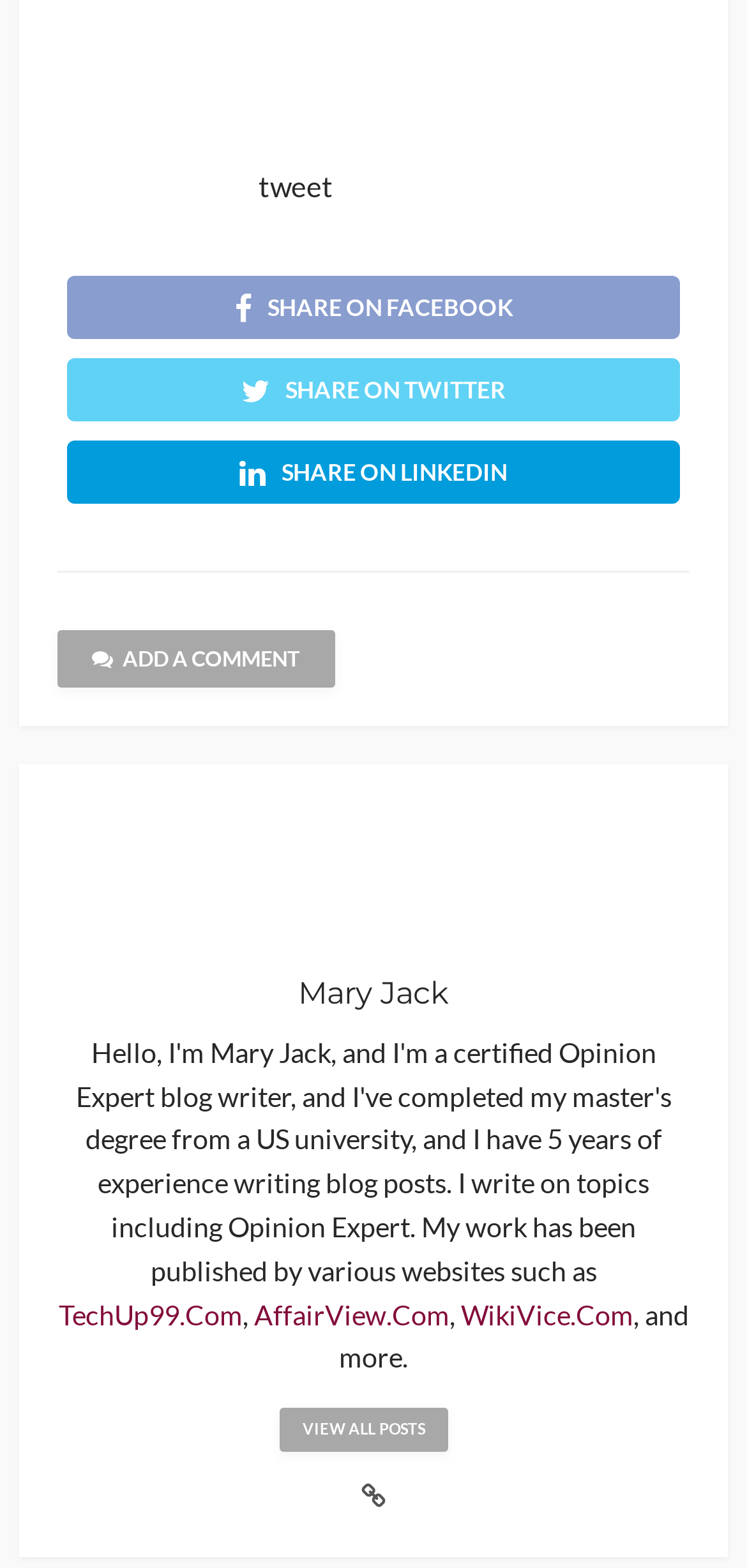Based on the element description "share on Twitter", predict the bounding box coordinates of the UI element.

[0.09, 0.228, 0.91, 0.269]